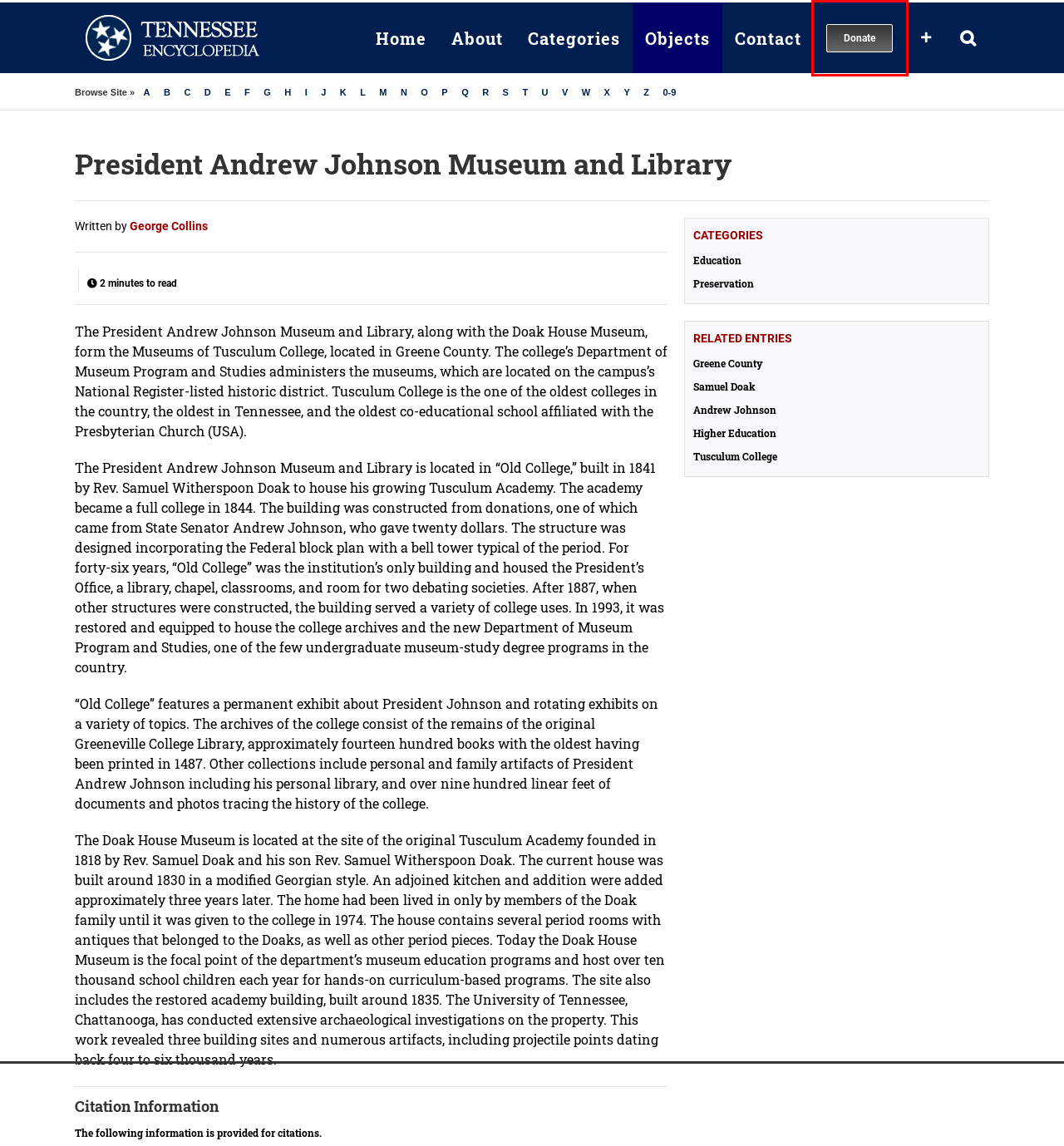You are provided with a screenshot of a webpage that has a red bounding box highlighting a UI element. Choose the most accurate webpage description that matches the new webpage after clicking the highlighted element. Here are your choices:
A. Home | Tennessee Encyclopedia
B. Doak, Samuel | Tennessee Encyclopedia
C. Tusculum College | Tennessee Encyclopedia
D. Objects Archives | Tennessee Encyclopedia
E. Contact | Tennessee Encyclopedia
F. Categories | Tennessee Encyclopedia
G. Greene County | Tennessee Encyclopedia
H. Donate | Tennessee Encyclopedia

H